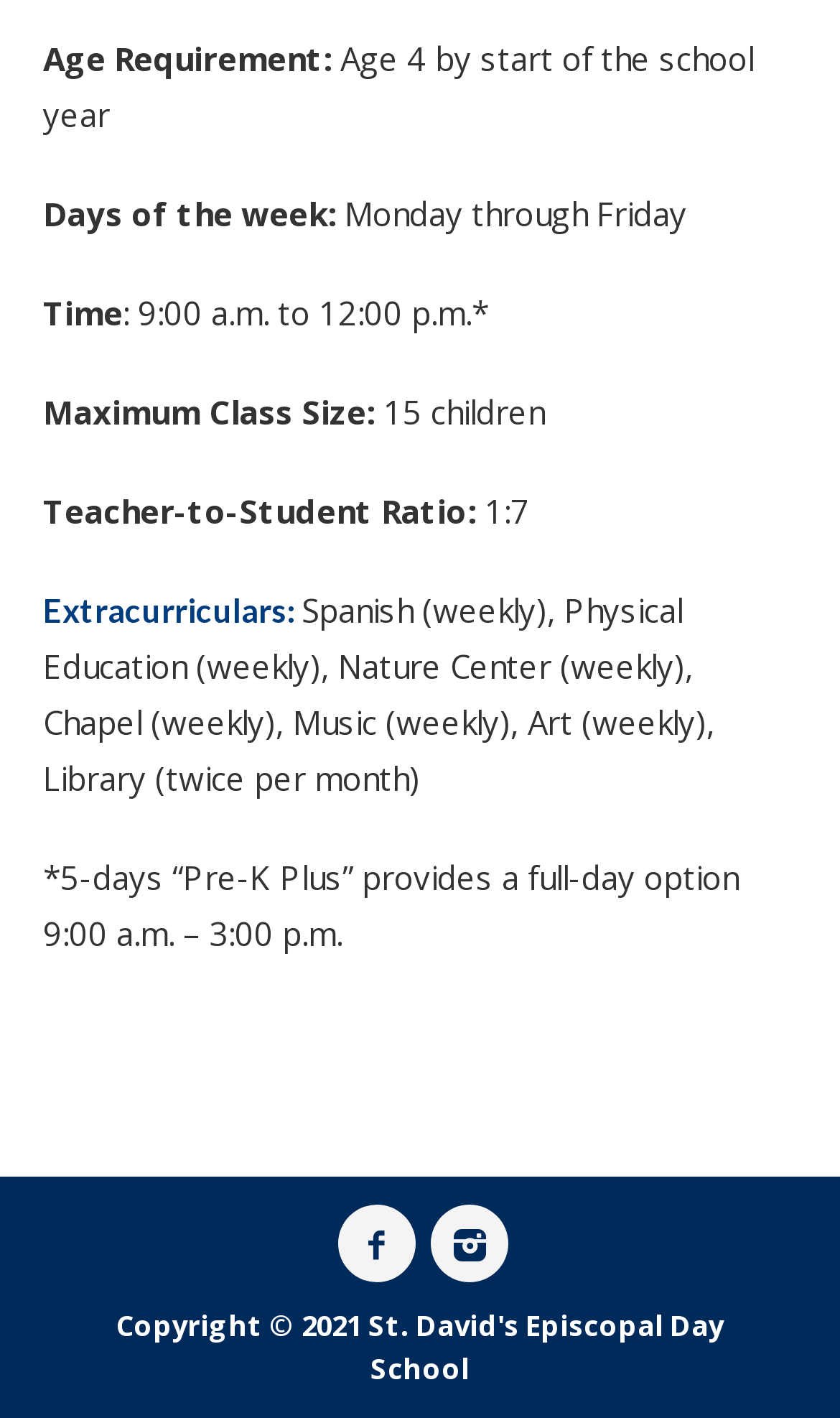Provide the bounding box coordinates of the UI element this sentence describes: "title="Instagram"".

[0.513, 0.85, 0.605, 0.905]